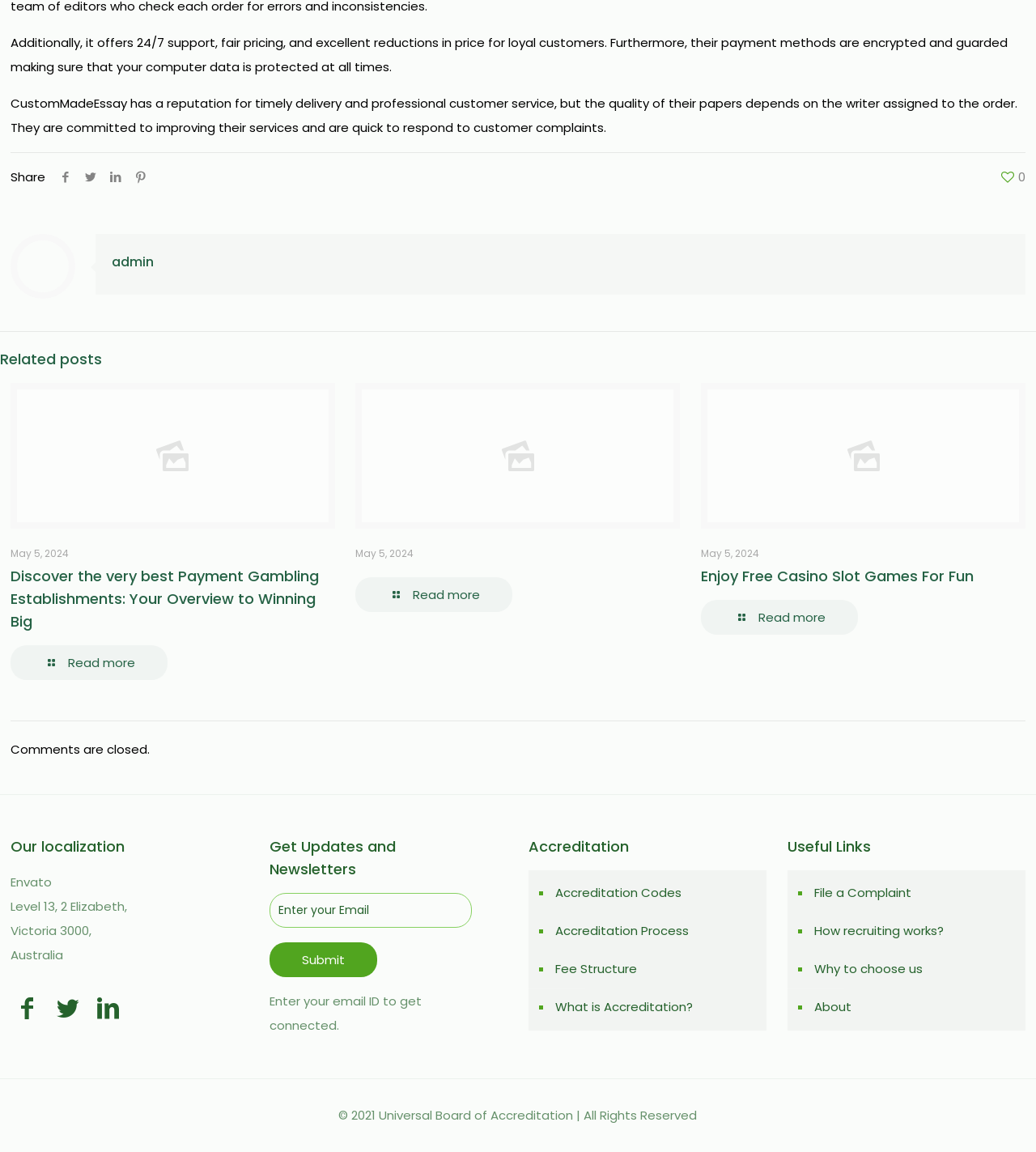How many social media links are available?
Using the visual information, answer the question in a single word or phrase.

5